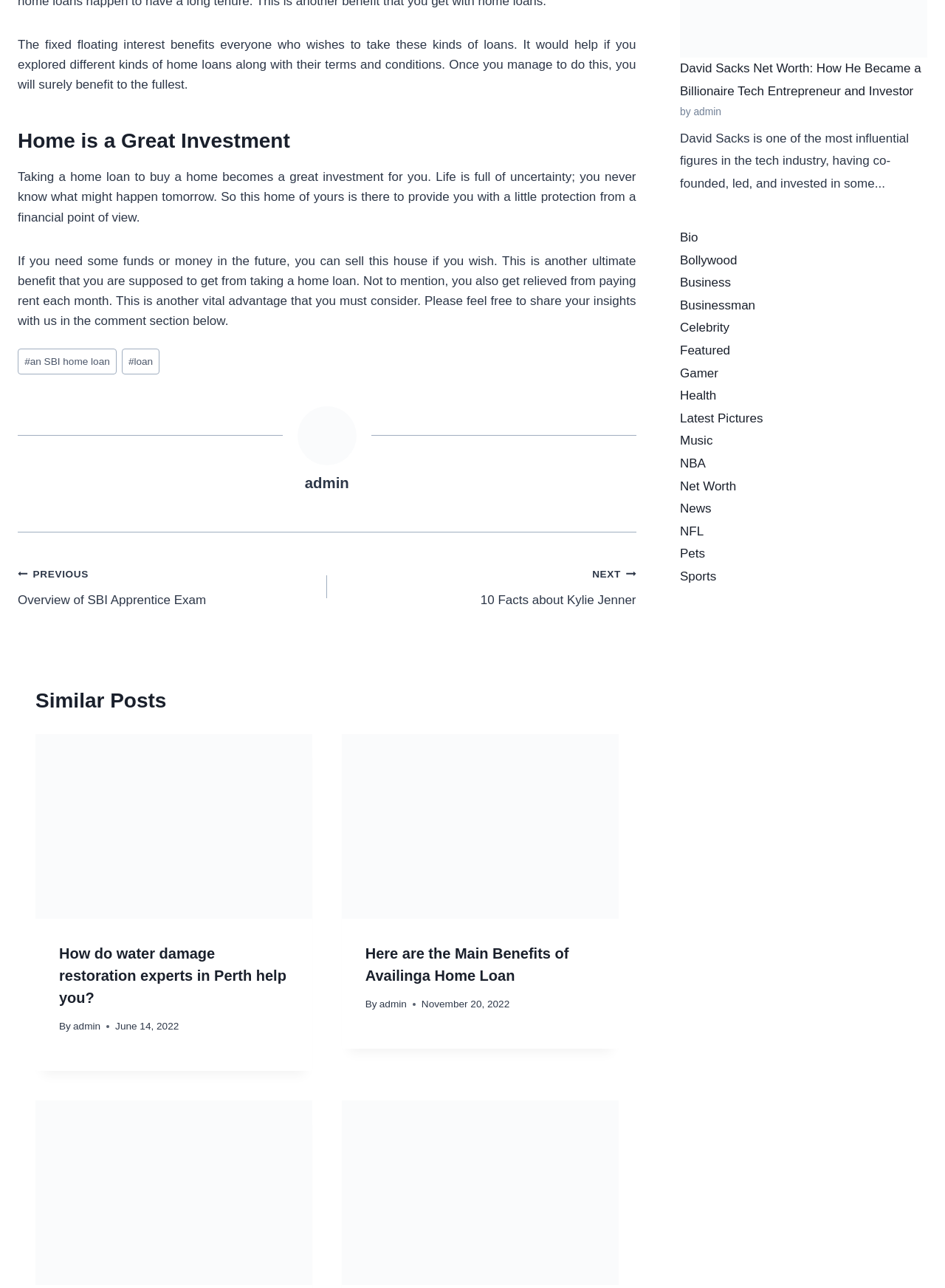Provide a short, one-word or phrase answer to the question below:
What is the category of the link 'Bio'?

Category